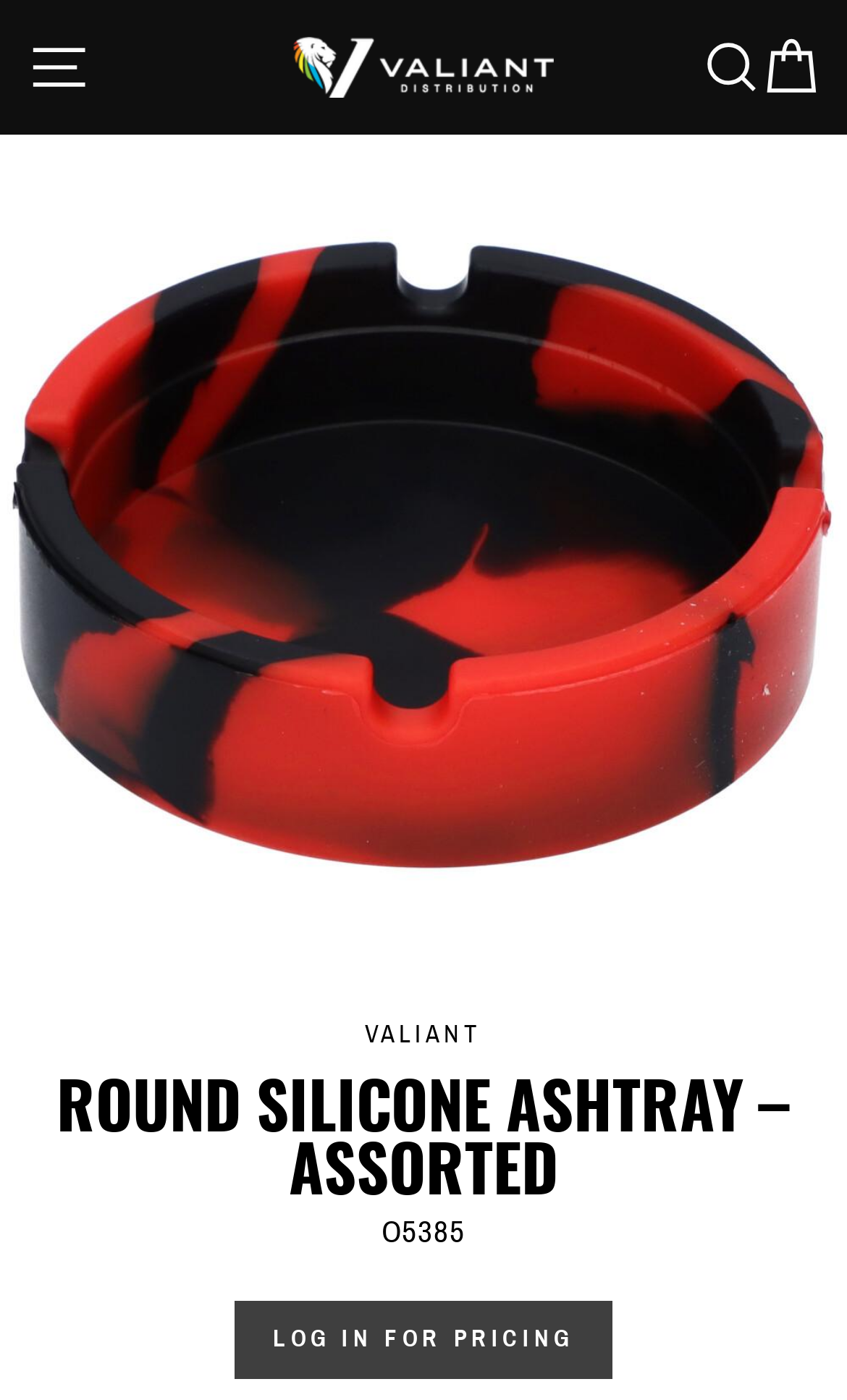Identify the bounding box coordinates for the UI element described as follows: alt="Valiant Distribution Canada". Use the format (top-left x, top-left y, bottom-right x, bottom-right y) and ensure all values are floating point numbers between 0 and 1.

[0.346, 0.026, 0.654, 0.069]